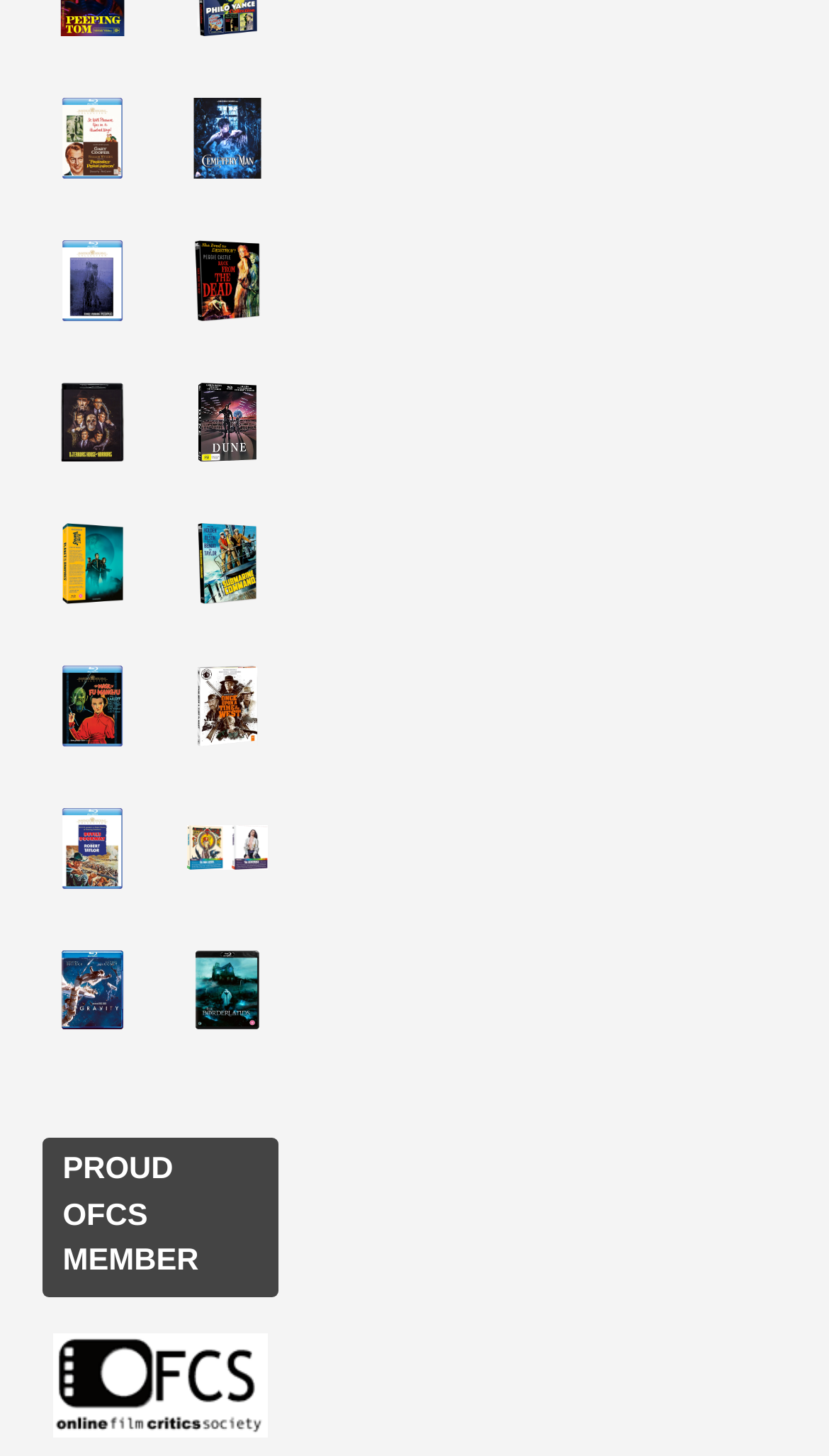Using the information in the image, could you please answer the following question in detail:
What is the format of the 'Dune ’84' movie?

The link element with the title 'Dune ’84' has a small text '– Dual Version Edition', which suggests that this movie is available in a dual version edition format.